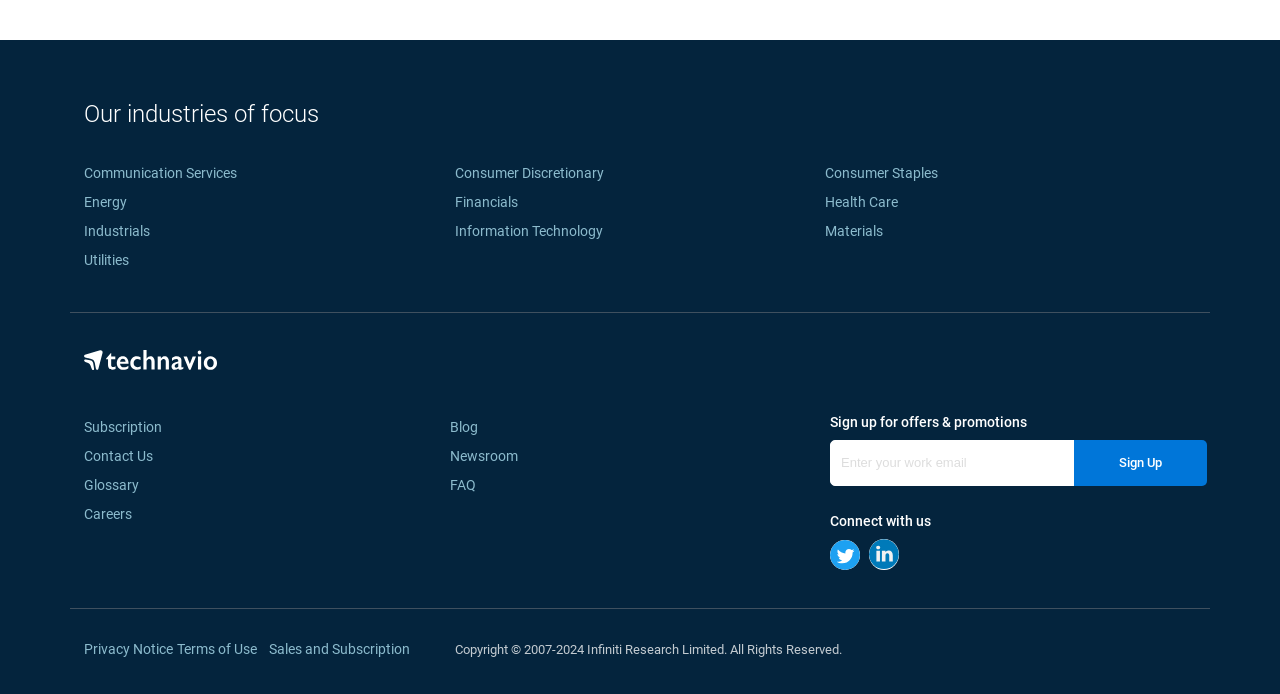Kindly provide the bounding box coordinates of the section you need to click on to fulfill the given instruction: "Enter your work email".

[0.648, 0.633, 0.841, 0.701]